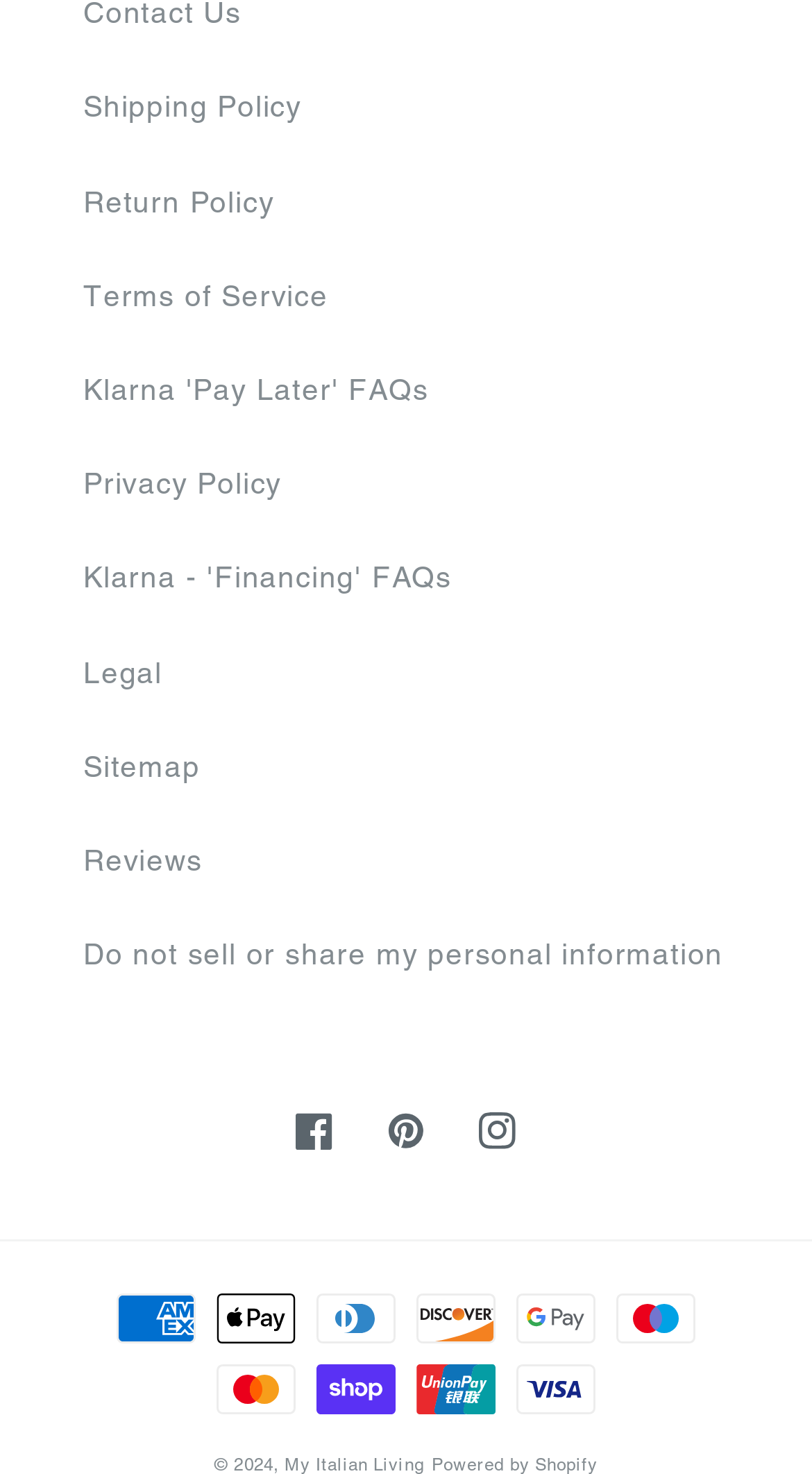What are the payment methods accepted?
Please give a well-detailed answer to the question.

The webpage displays various payment method icons, including American Express, Apple Pay, Diners Club, Discover, Google Pay, Maestro, Mastercard, Shop Pay, Union Pay, and Visa, indicating that these credit cards and online payment methods are accepted.